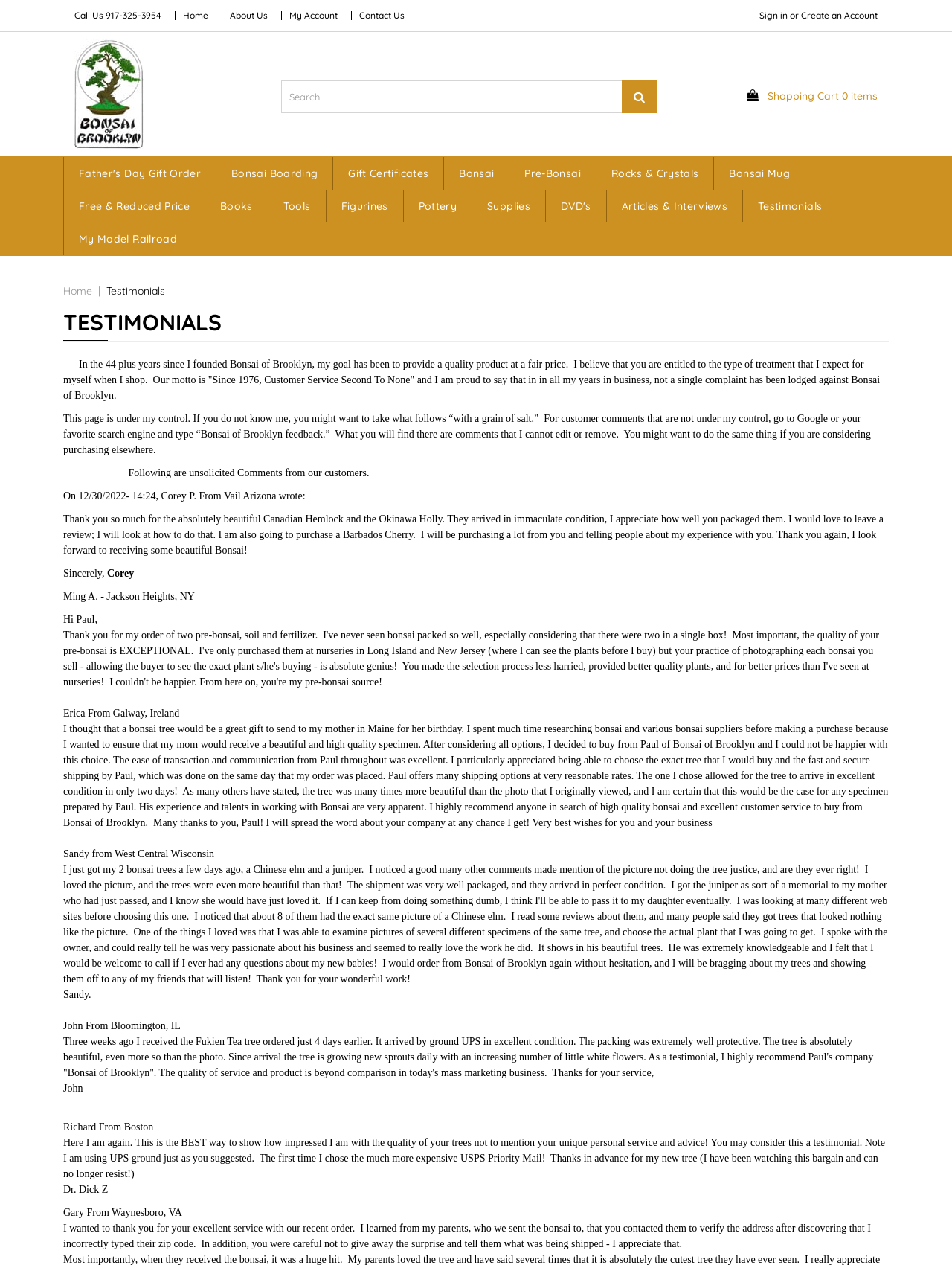Utilize the information from the image to answer the question in detail:
What is the purpose of the webpage?

I found the purpose of the webpage by reading the title 'TESTIMONIALS' and the text on the webpage, which consists of customer comments and reviews, indicating that the purpose of the webpage is to display customer testimonials.